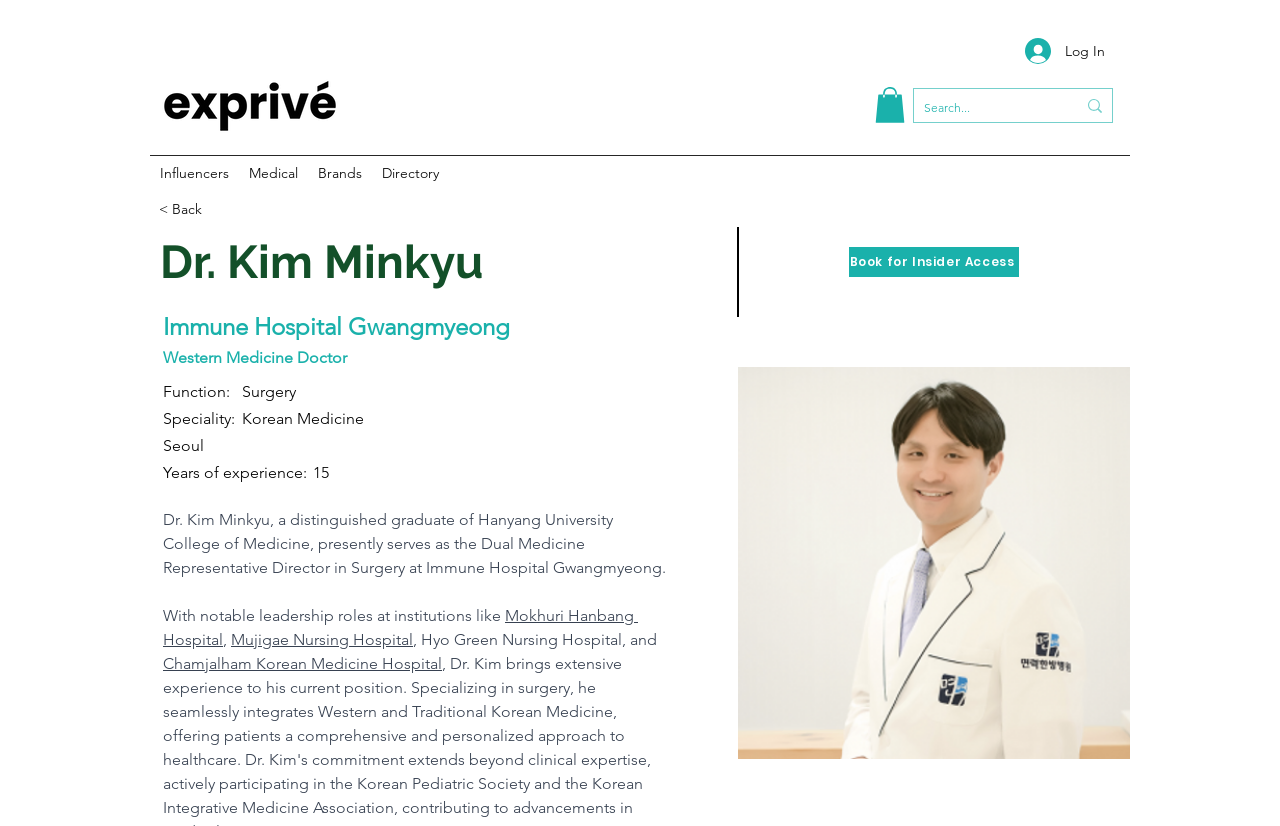Using the elements shown in the image, answer the question comprehensively: What is Dr. Kim Minkyu's specialty?

I found the answer by looking at the section that describes Dr. Kim Minkyu's profile, where it says 'Speciality: Korean Medicine'.